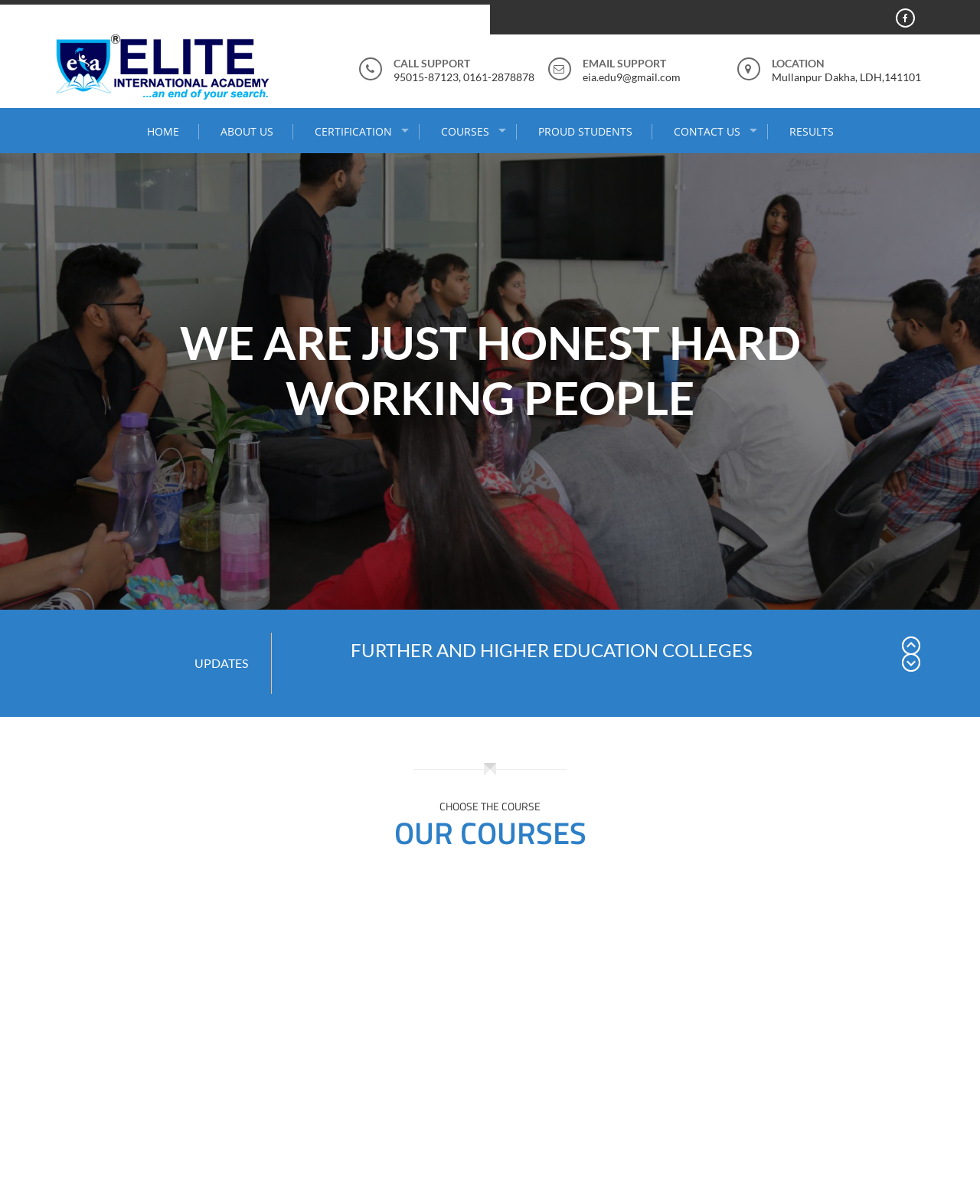Find the bounding box coordinates for the element that must be clicked to complete the instruction: "Click the EIA STUDIES link". The coordinates should be four float numbers between 0 and 1, indicated as [left, top, right, bottom].

[0.055, 0.049, 0.277, 0.06]